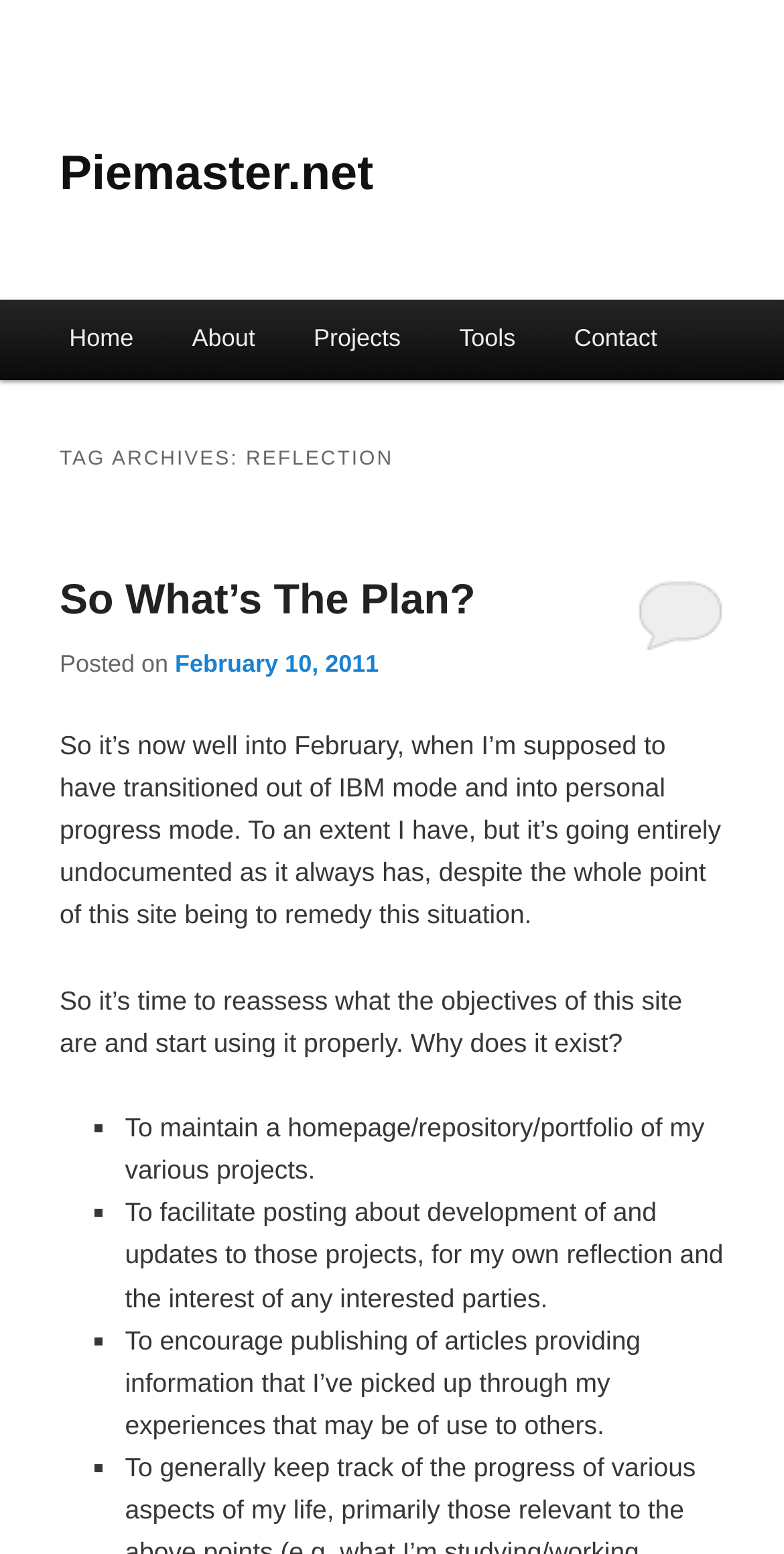Please identify the bounding box coordinates of the element's region that I should click in order to complete the following instruction: "read the article 'So What’s The Plan?'". The bounding box coordinates consist of four float numbers between 0 and 1, i.e., [left, top, right, bottom].

[0.076, 0.371, 0.606, 0.401]